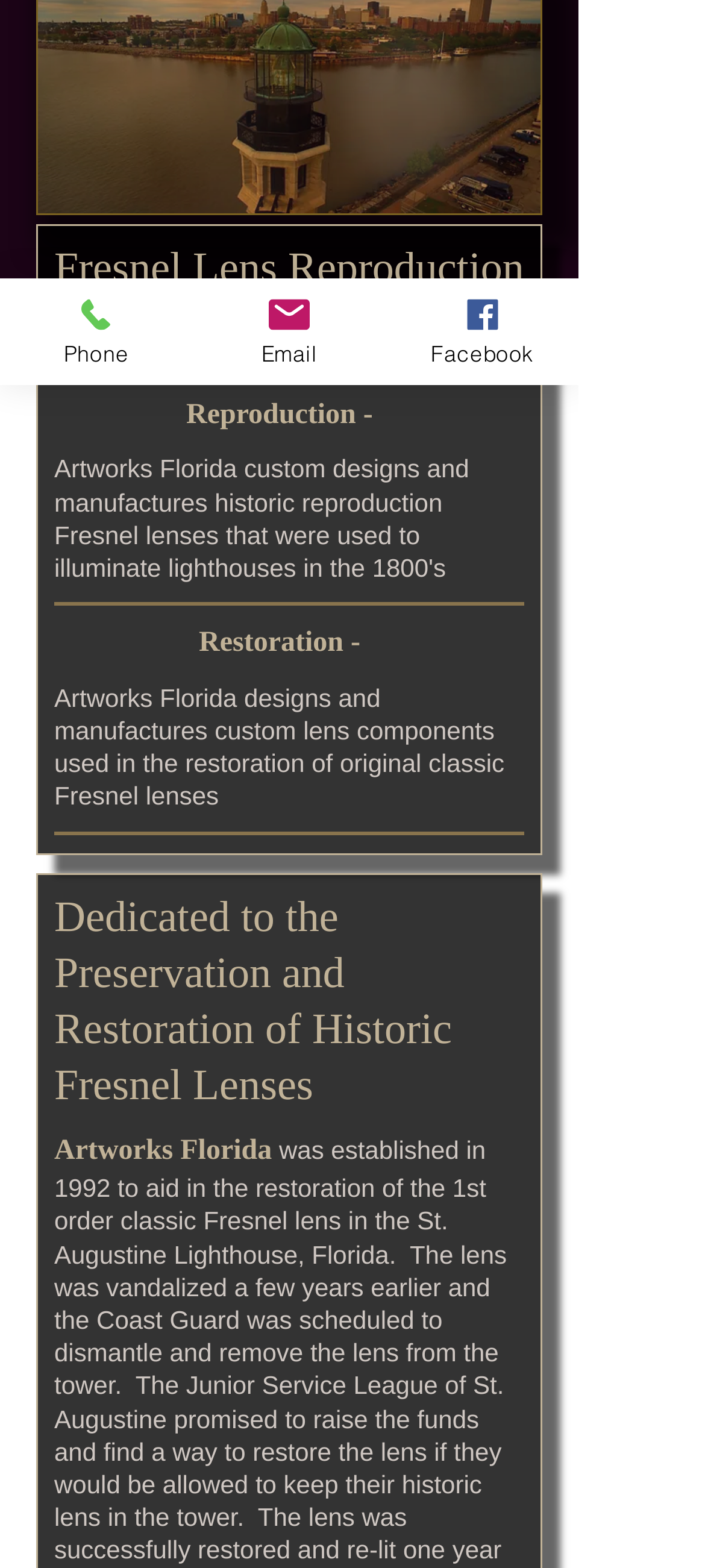Find the bounding box coordinates for the HTML element described in this sentence: "Phone". Provide the coordinates as four float numbers between 0 and 1, in the format [left, top, right, bottom].

[0.0, 0.178, 0.274, 0.246]